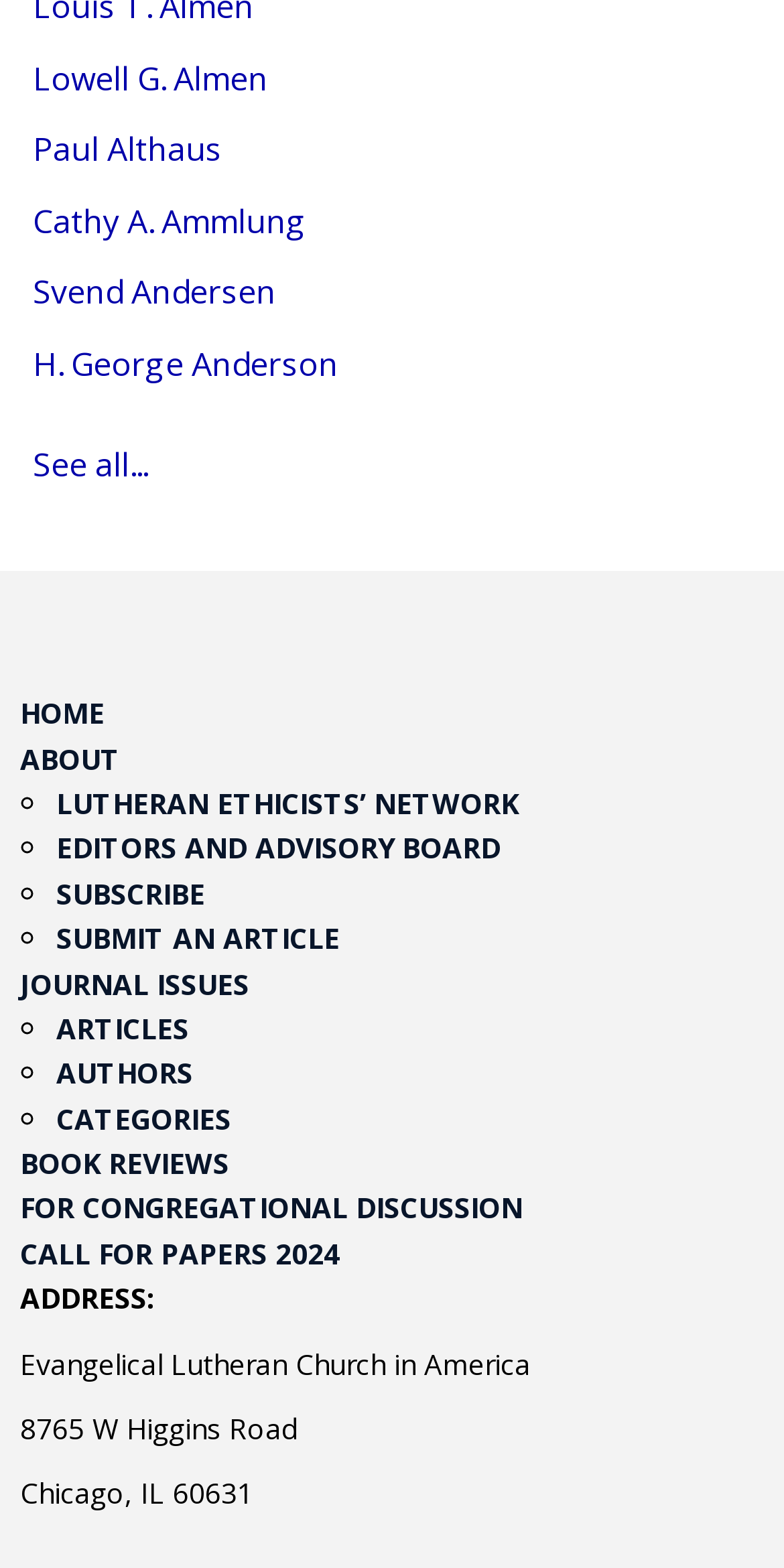Please give a one-word or short phrase response to the following question: 
What is the last link in the navigation menu?

CALL FOR PAPERS 2024